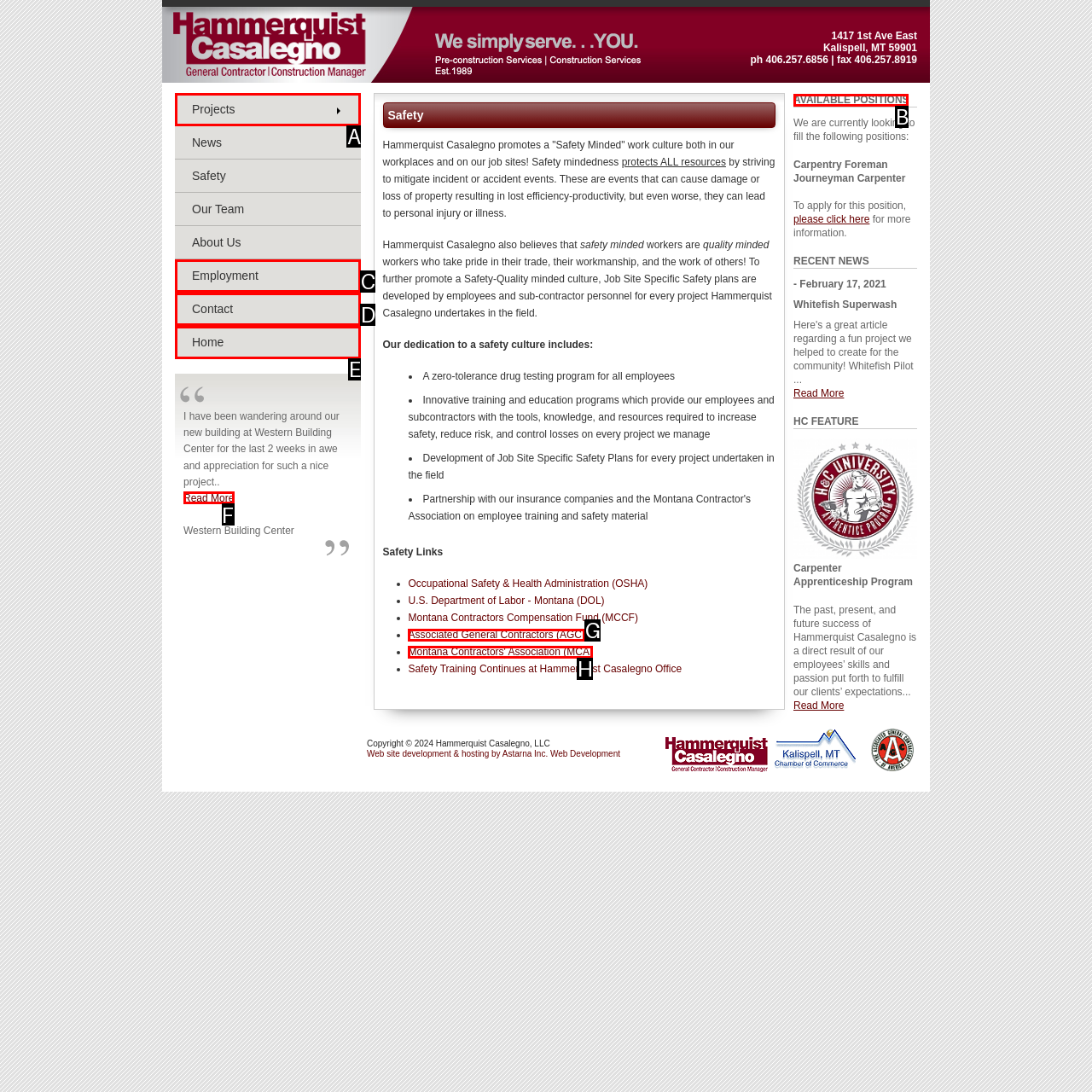Tell me which letter corresponds to the UI element that should be clicked to fulfill this instruction: View available positions
Answer using the letter of the chosen option directly.

B